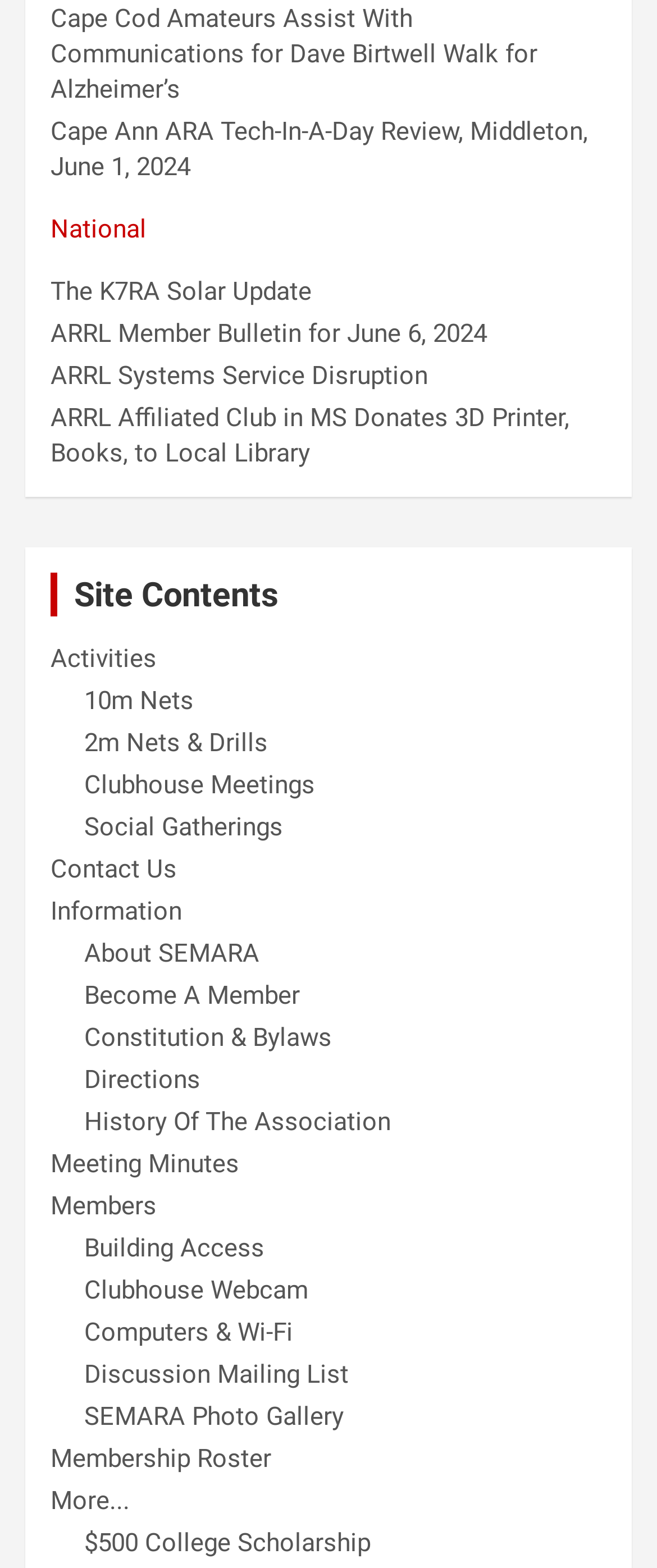Identify the bounding box coordinates for the element you need to click to achieve the following task: "View Cape Cod Amateurs Assist With Communications for Dave Birtwell Walk for Alzheimer’s". Provide the bounding box coordinates as four float numbers between 0 and 1, in the form [left, top, right, bottom].

[0.077, 0.002, 0.818, 0.067]